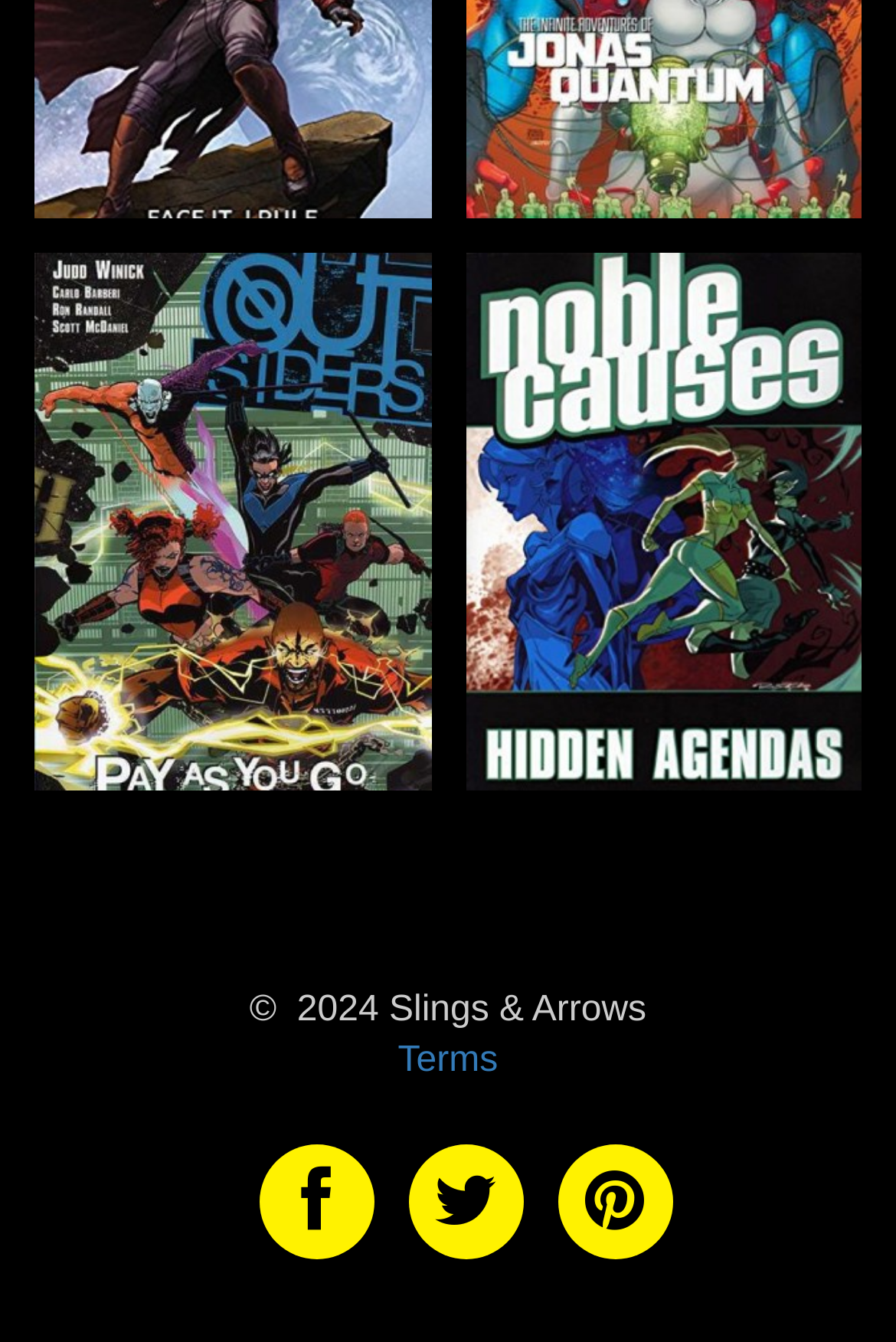Given the element description "Outsiders: Pay As You Go" in the screenshot, predict the bounding box coordinates of that UI element.

[0.038, 0.188, 0.481, 0.588]